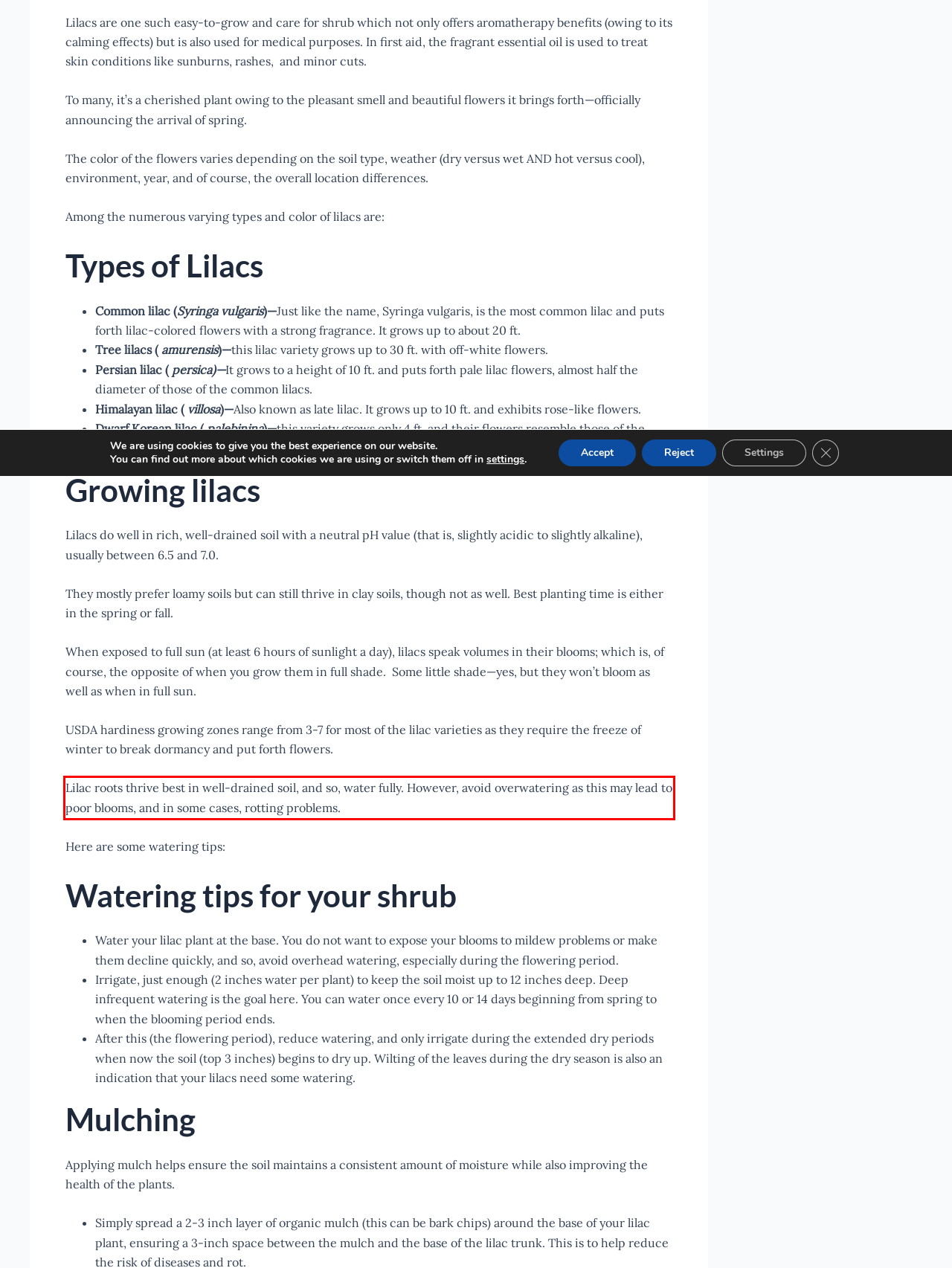Identify and extract the text within the red rectangle in the screenshot of the webpage.

Lilac roots thrive best in well-drained soil, and so, water fully. However, avoid overwatering as this may lead to poor blooms, and in some cases, rotting problems.